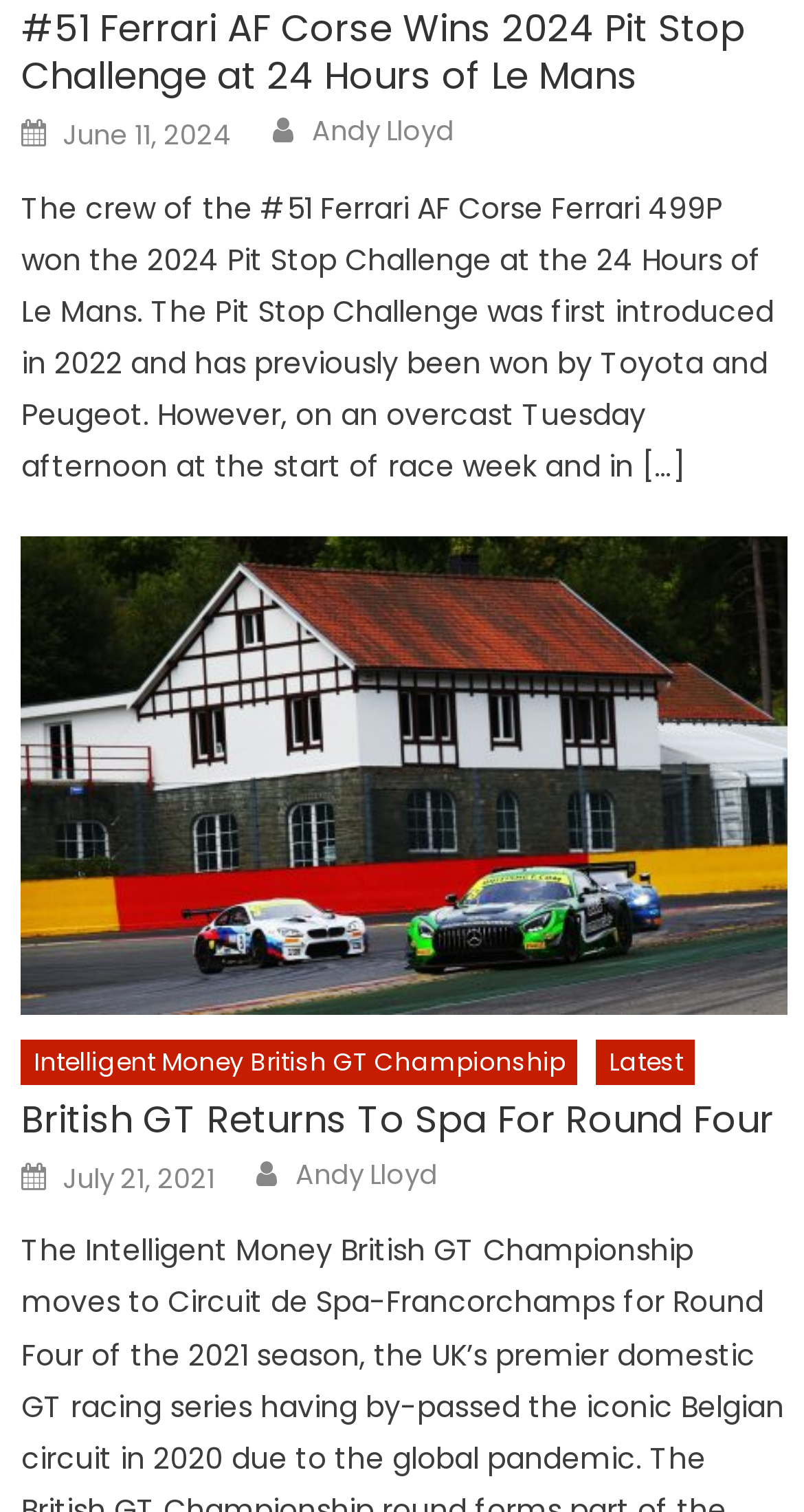Pinpoint the bounding box coordinates of the area that must be clicked to complete this instruction: "View the author profile of Andy Lloyd".

[0.388, 0.076, 0.565, 0.1]